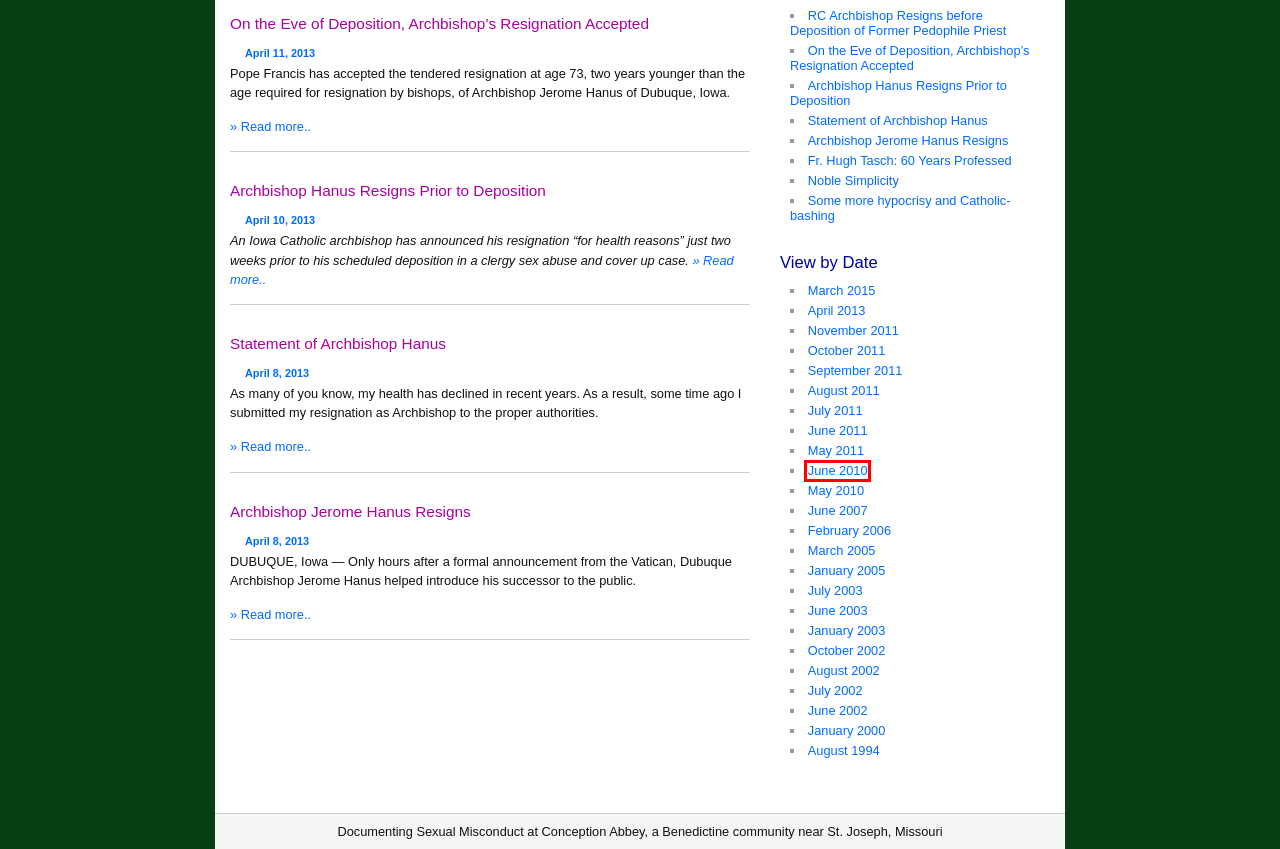Given a screenshot of a webpage with a red rectangle bounding box around a UI element, select the best matching webpage description for the new webpage that appears after clicking the highlighted element. The candidate descriptions are:
A. Deception in Conception, Missouri » Fr. Hugh Tasch: 60 Years Professed
B. Deception in Conception, Missouri » 2010 » June
C. Deception in Conception, Missouri » Archbishop Hanus Resigns Prior to Deposition
D. Deception in Conception, Missouri » 2003 » July
E. Deception in Conception, Missouri » 2015 » March
F. Deception in Conception, Missouri » On the Eve of Deposition, Archbishop’s Resignation Accepted
G. Deception in Conception, Missouri » 2000 » January
H. Deception in Conception, Missouri » 2005 » March

B